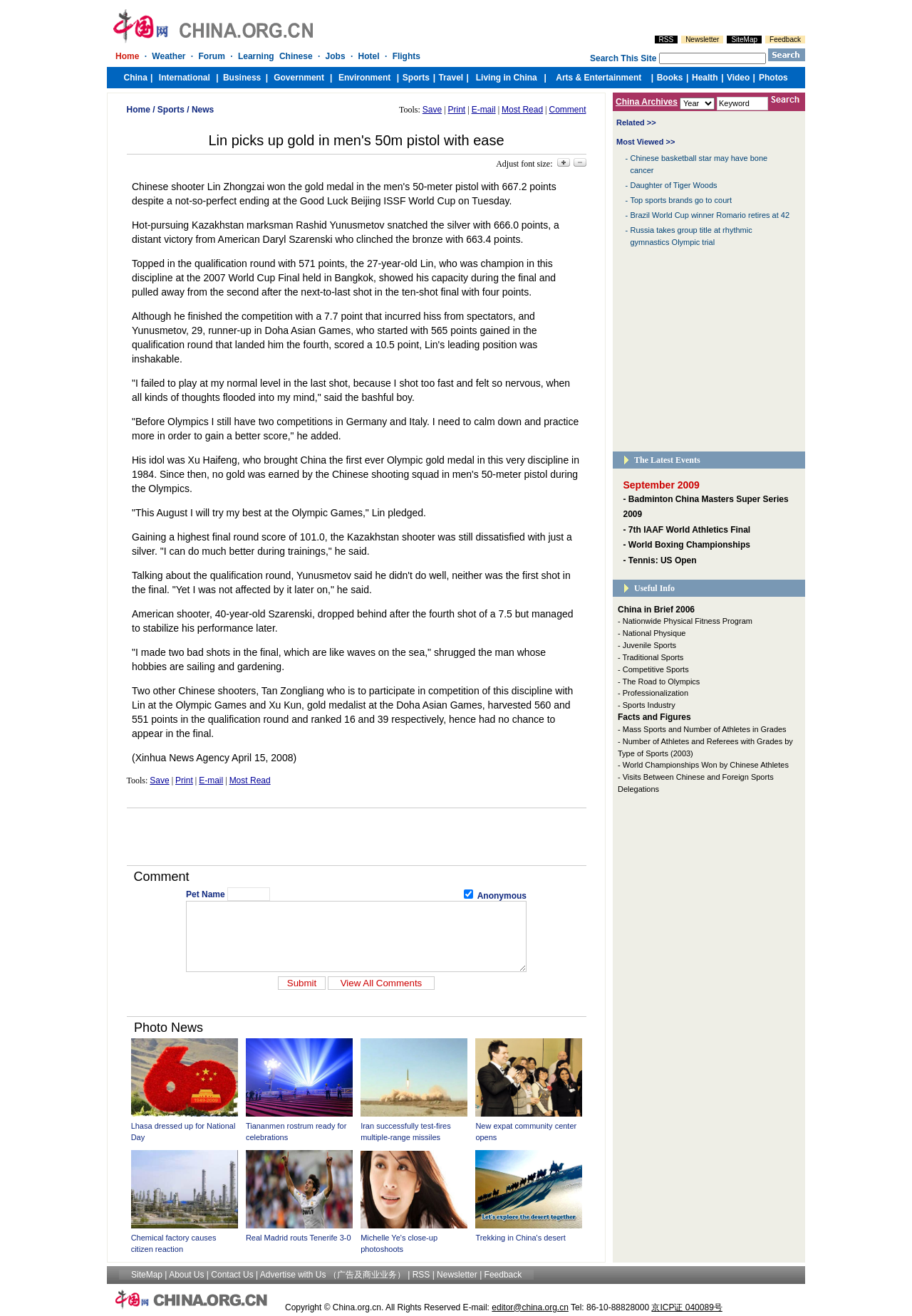Describe all significant elements and features of the webpage.

The webpage is about Chinese shooter Lin Zhongzai winning the gold medal in the men's 50m pistol event at the Good Luck Beijing ISSF World Cup. The article is divided into several sections. At the top, there is a navigation bar with links to "Home", "Sports", and "News". Below this, there are tools to "Save", "Print", "E-mail", and view "Most Read" articles, as well as a "Comment" link.

The main article is located in the center of the page, taking up most of the space. It describes Lin's victory, including his score and the scores of other competitors. The article also quotes Lin and other athletes, discussing their performances and strategies.

To the right of the main article, there is a sidebar with several sections. The top section displays a list of related news articles, including "Chinese basketball star may have bone cancer" and "Brazil World Cup winner Romario retires at 42". Below this, there is an advertisement.

At the bottom of the page, there is a comment section where users can submit their comments. The section includes a "Pet Name" field, a checkbox to submit anonymously, and a "Submit" button. There is also a "View All Comments" button.

Throughout the page, there are several tables and iframes, which are used to organize the content and display advertisements.